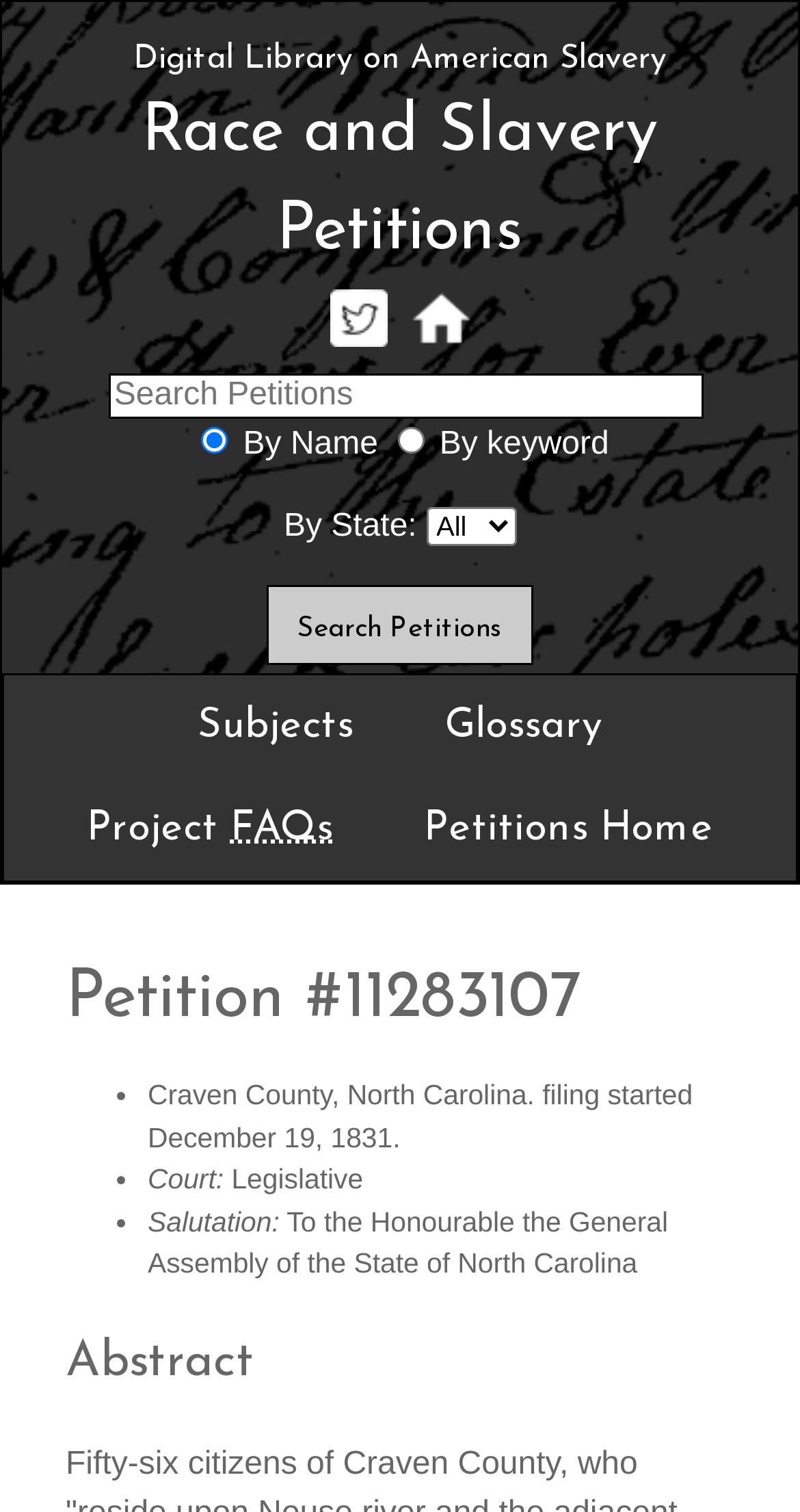Determine the bounding box coordinates of the UI element described below. Use the format (top-left x, top-left y, bottom-right x, bottom-right y) with floating point numbers between 0 and 1: Digital Library on American Slavery

[0.167, 0.029, 0.833, 0.05]